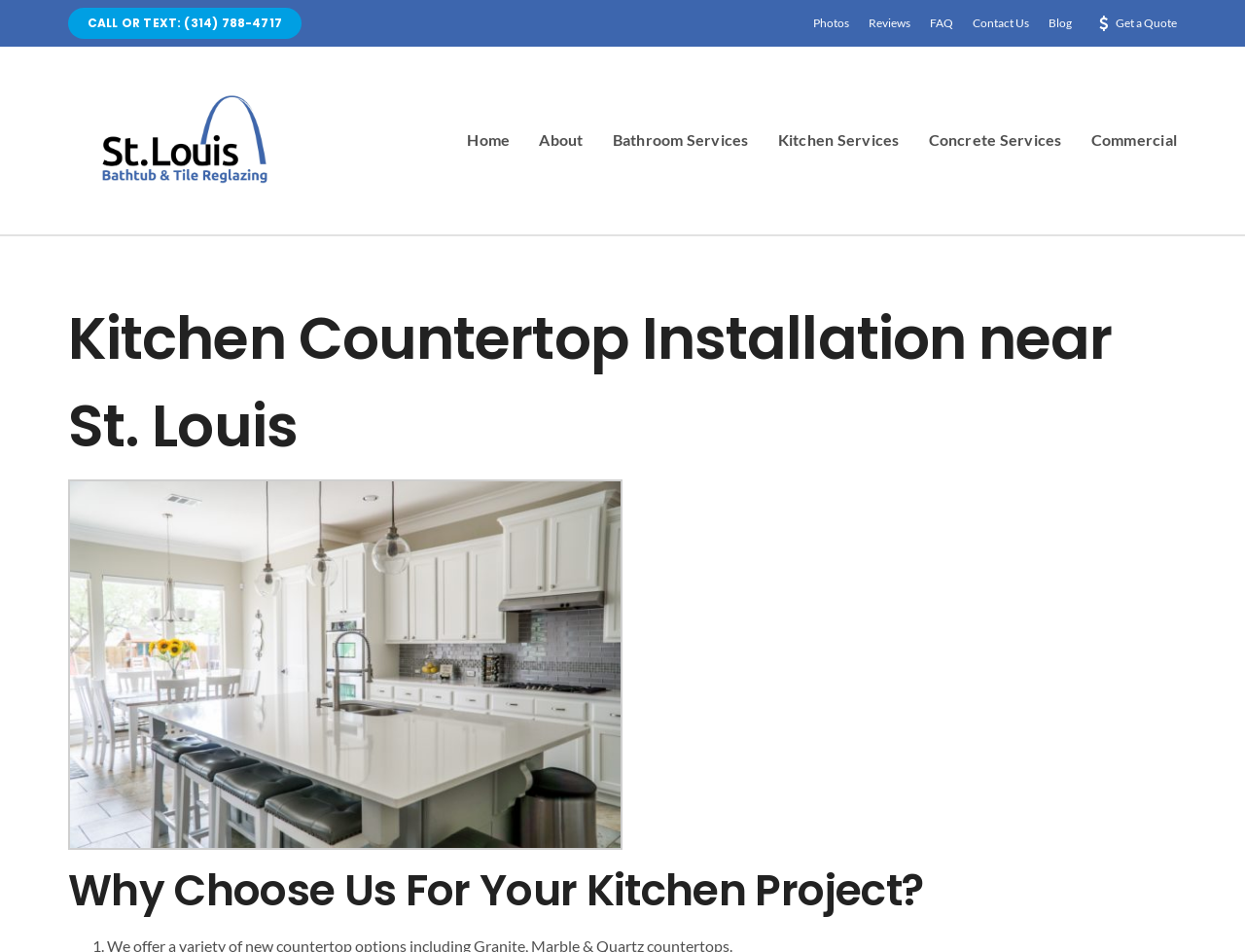Identify the bounding box coordinates for the element you need to click to achieve the following task: "Click CALL OR TEXT button". Provide the bounding box coordinates as four float numbers between 0 and 1, in the form [left, top, right, bottom].

[0.055, 0.008, 0.242, 0.041]